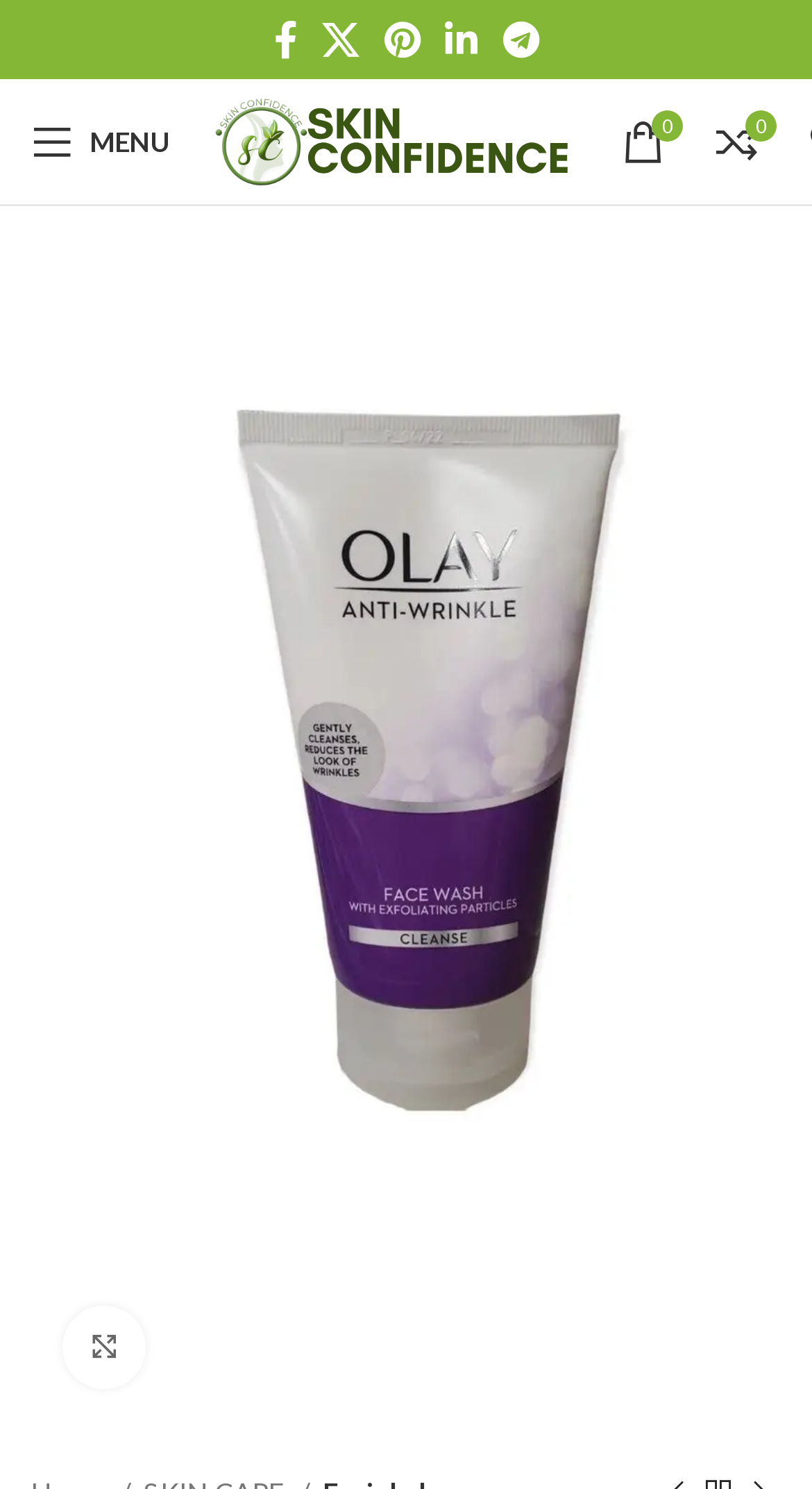What is the name of the product?
Based on the screenshot, provide a one-word or short-phrase response.

Olay Anti wrinkle Face Wash